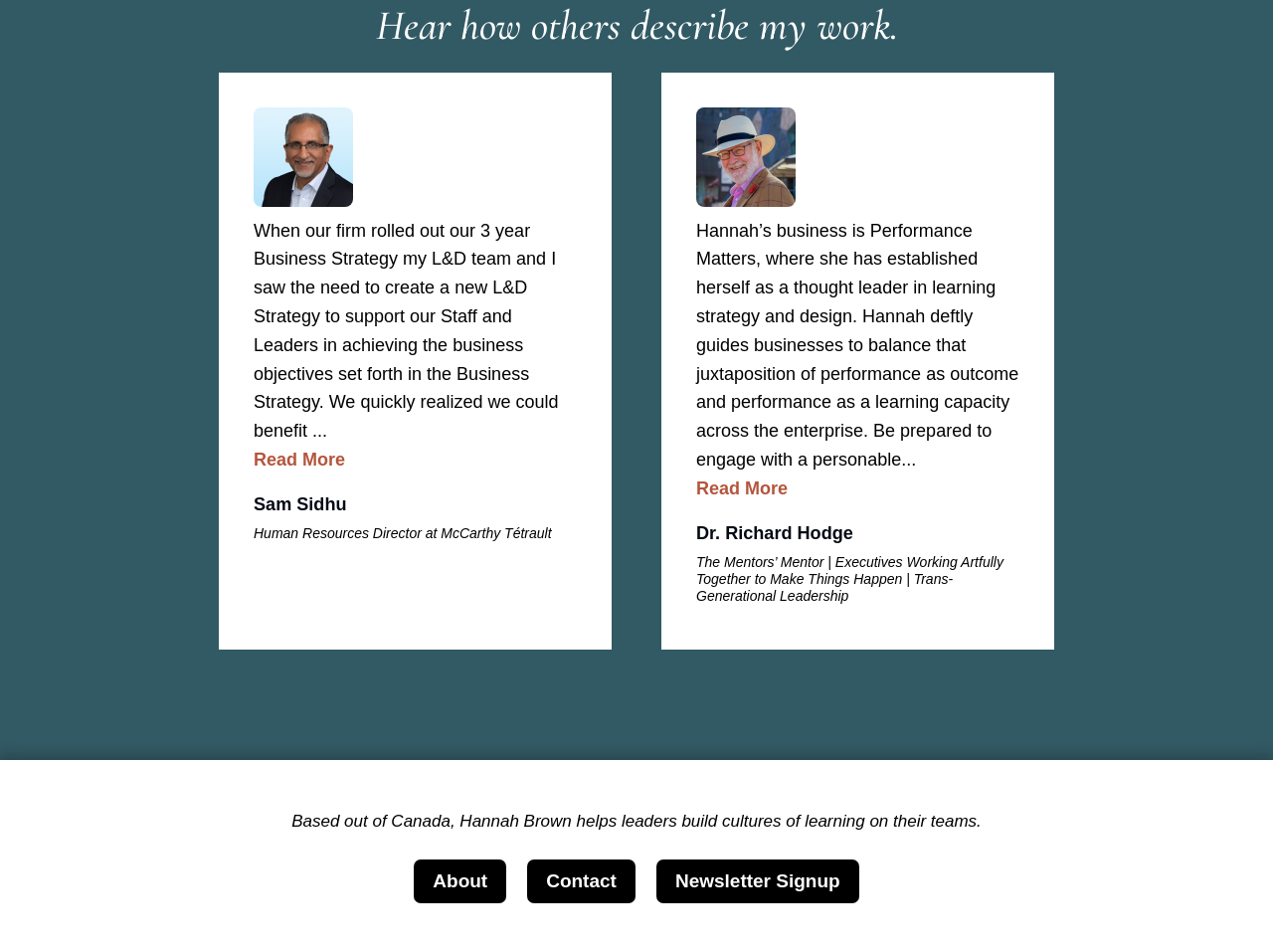Using the details from the image, please elaborate on the following question: What is Hannah Brown's profession?

Based on the webpage, Hannah Brown is described as helping leaders build cultures of learning on their teams, and her business is mentioned as Performance Matters, which suggests that she is a learning strategist or expert in learning strategy and design.